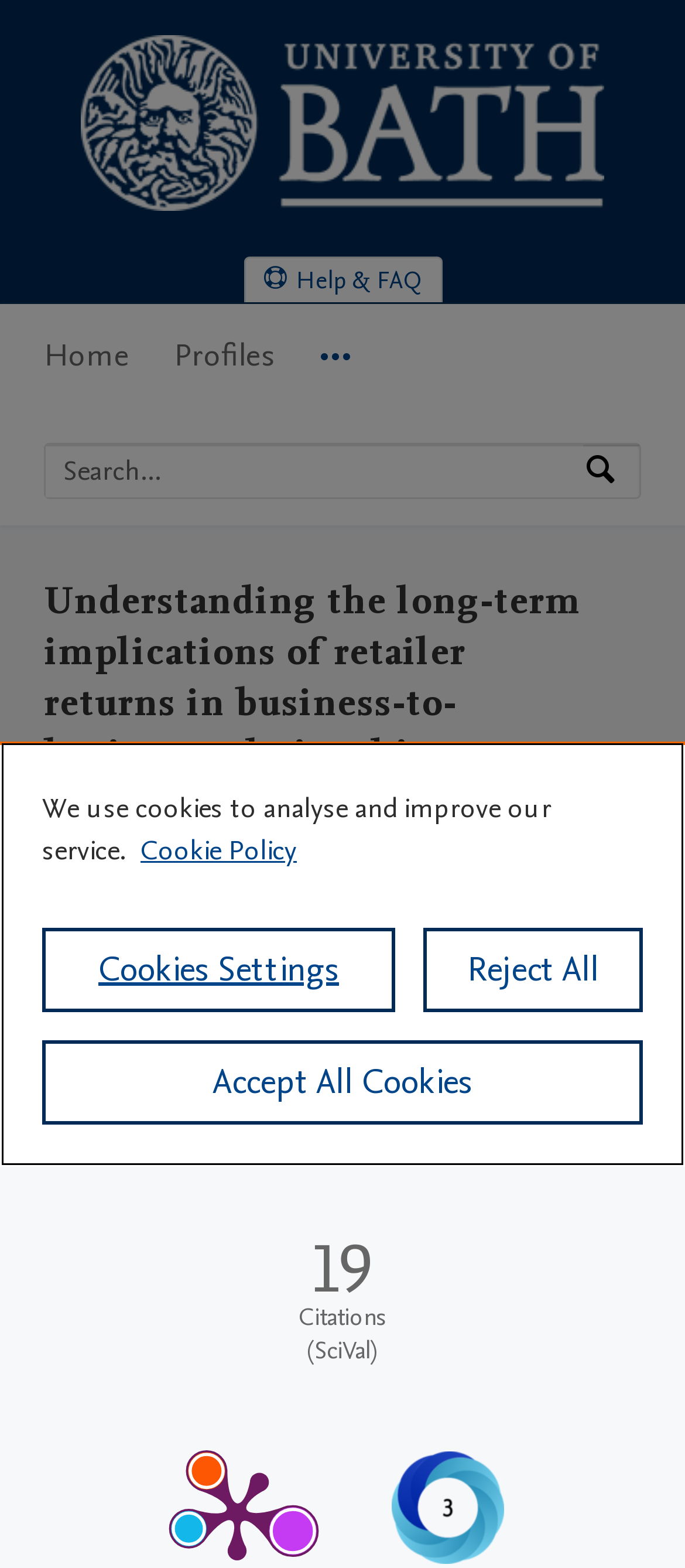With reference to the screenshot, provide a detailed response to the question below:
What is the research area of this article?

I found the research area by looking at the links following the authors' names. One of the links says 'Marketing, Business & Society', which is the research area of this article.